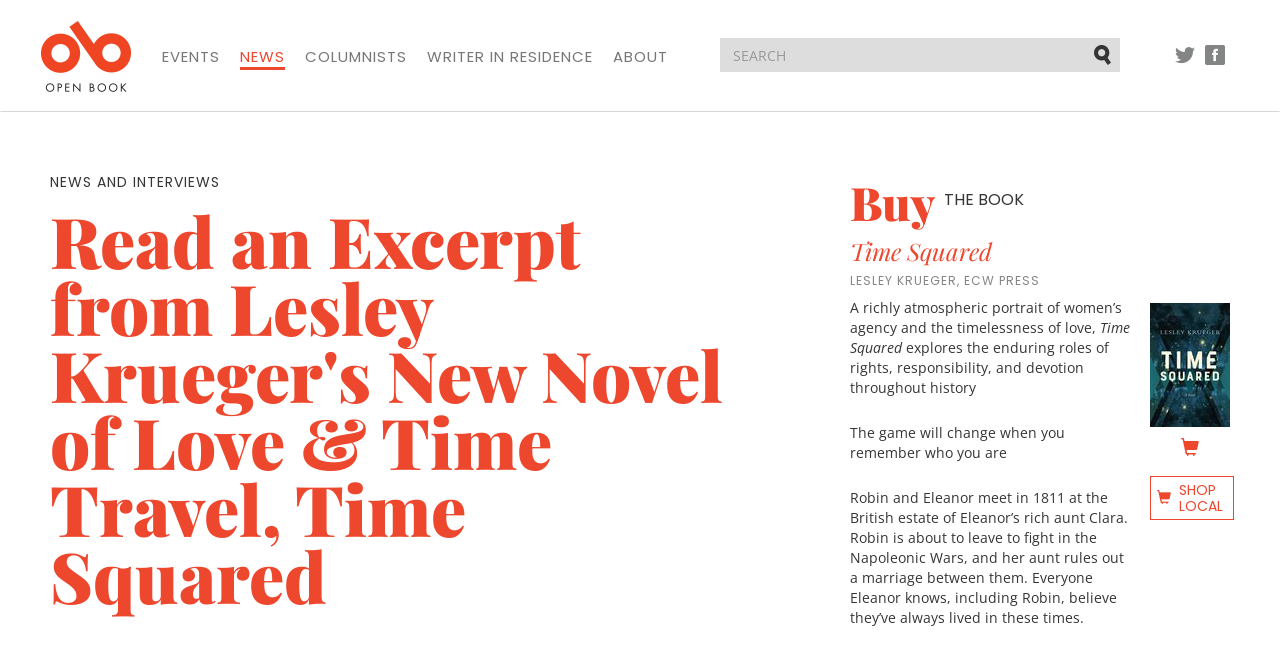Identify the bounding box coordinates of the clickable region required to complete the instruction: "Click on the Open Book link". The coordinates should be given as four float numbers within the range of 0 and 1, i.e., [left, top, right, bottom].

[0.031, 0.002, 0.119, 0.171]